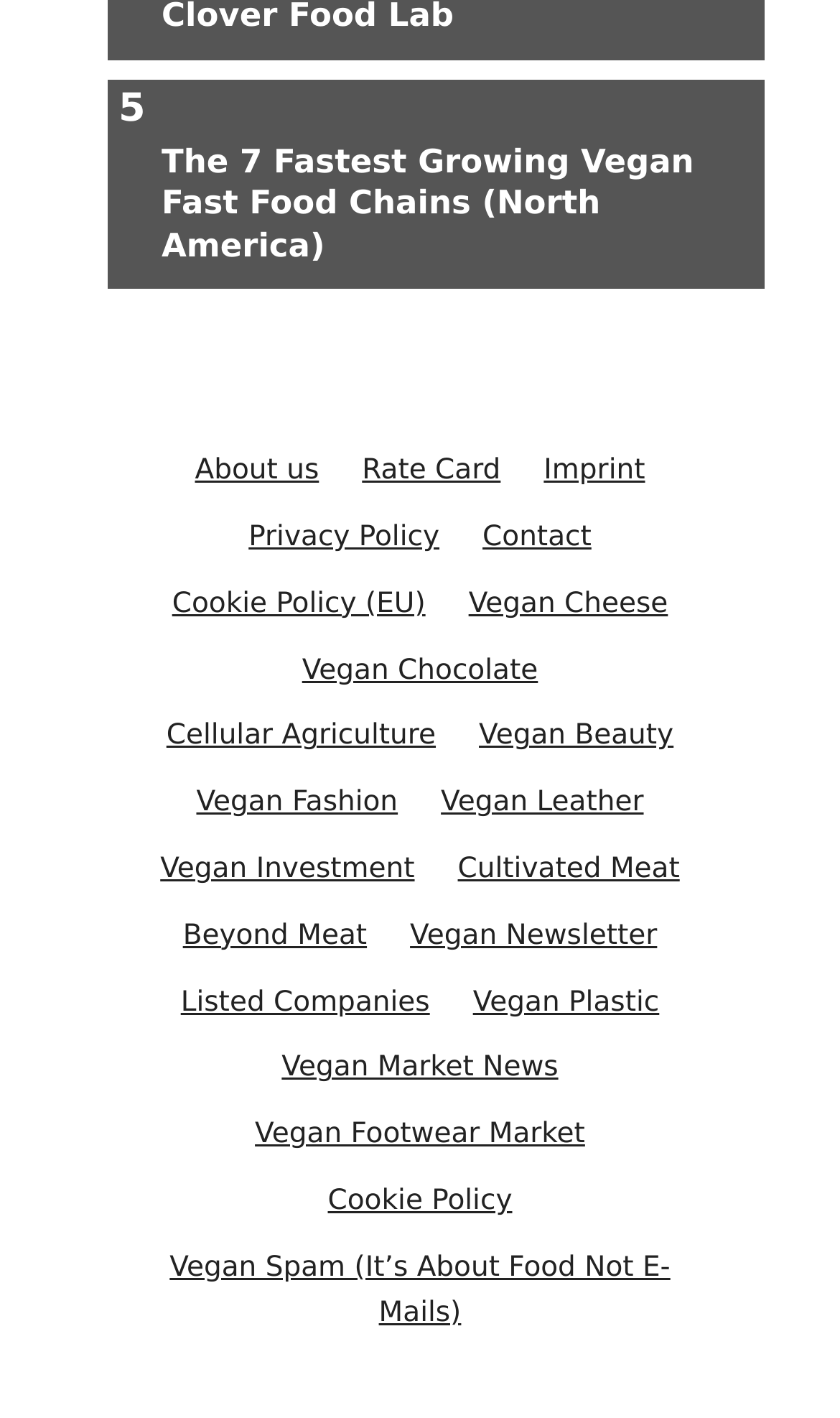Please locate the bounding box coordinates of the element's region that needs to be clicked to follow the instruction: "Explore vegan cheese options". The bounding box coordinates should be provided as four float numbers between 0 and 1, i.e., [left, top, right, bottom].

[0.558, 0.415, 0.795, 0.438]